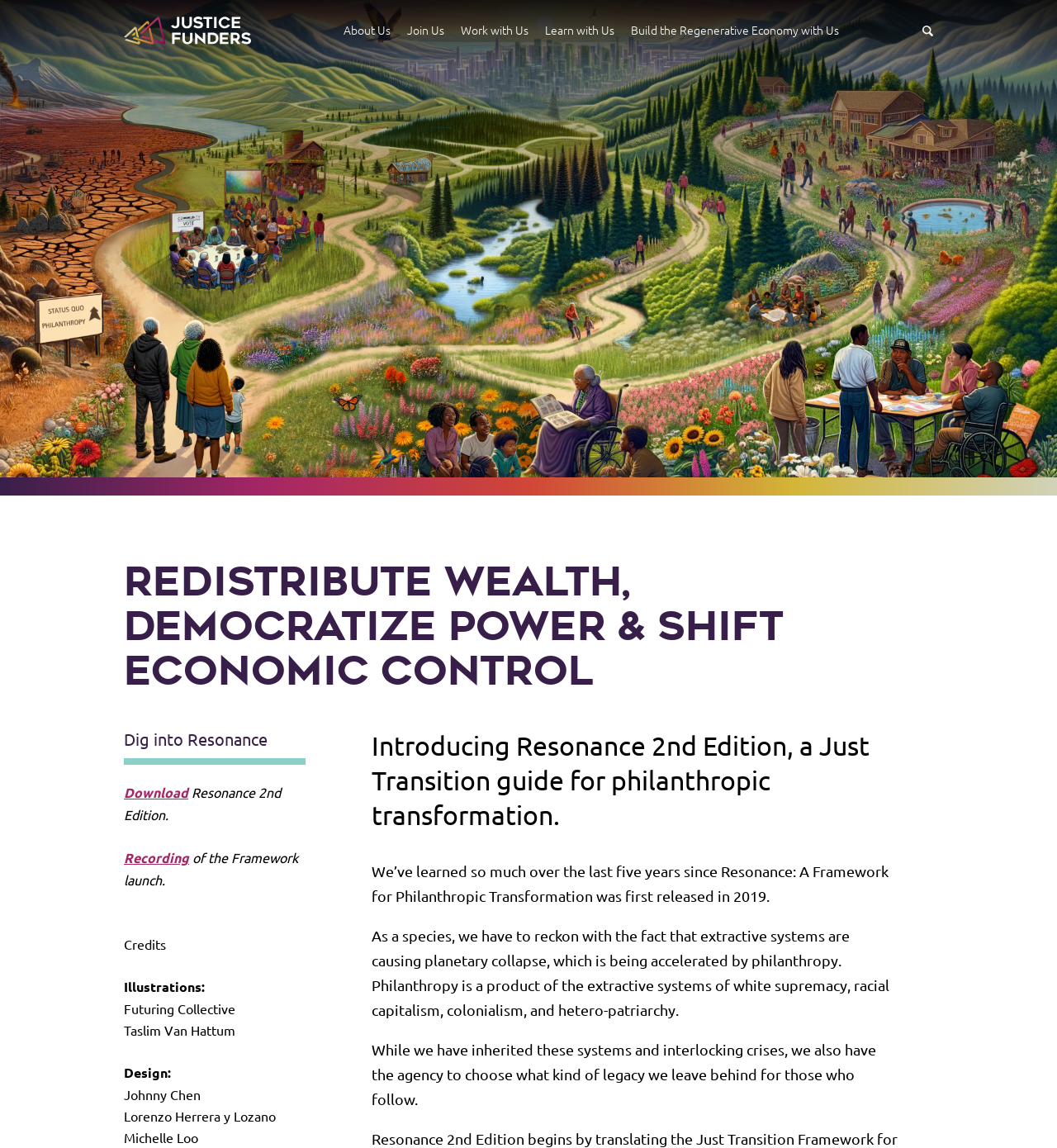Please identify the bounding box coordinates for the region that you need to click to follow this instruction: "Download Resonance 2nd Edition".

[0.117, 0.683, 0.178, 0.697]